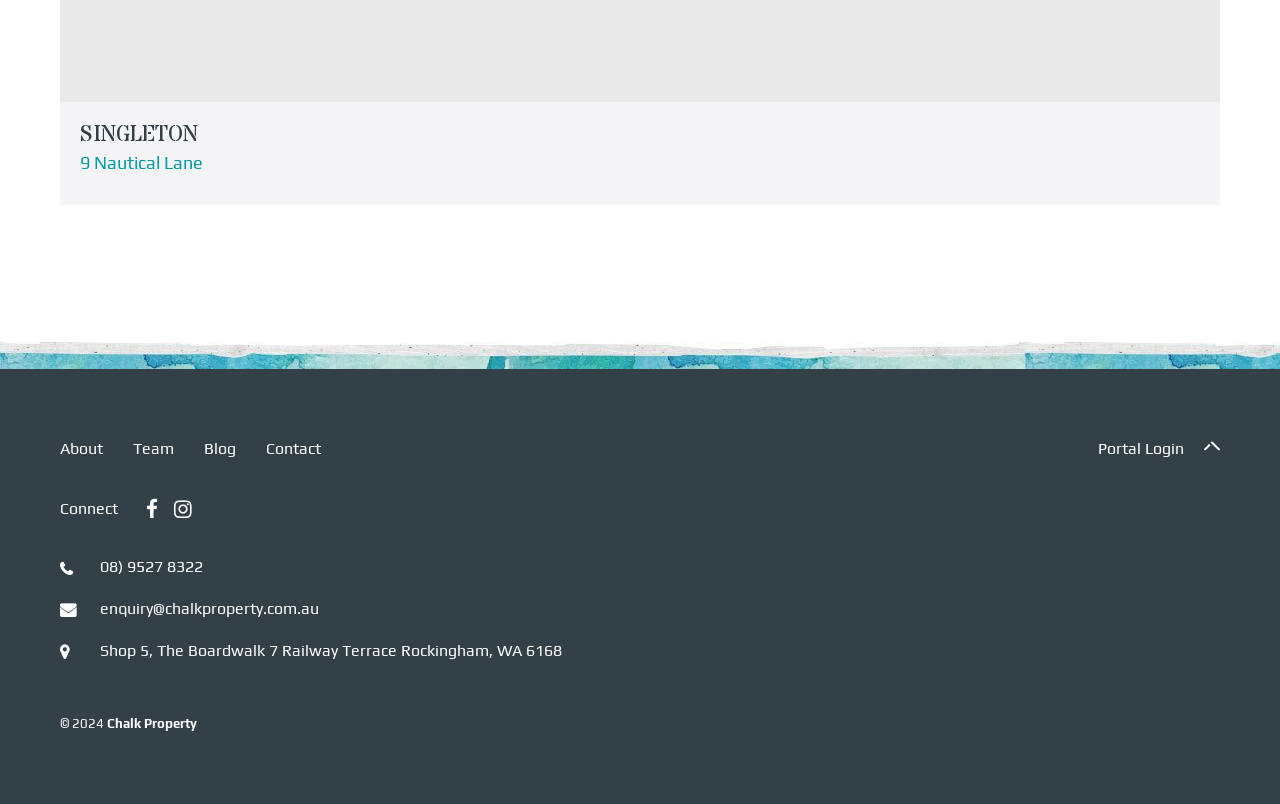Respond with a single word or short phrase to the following question: 
What is the copyright year?

2024